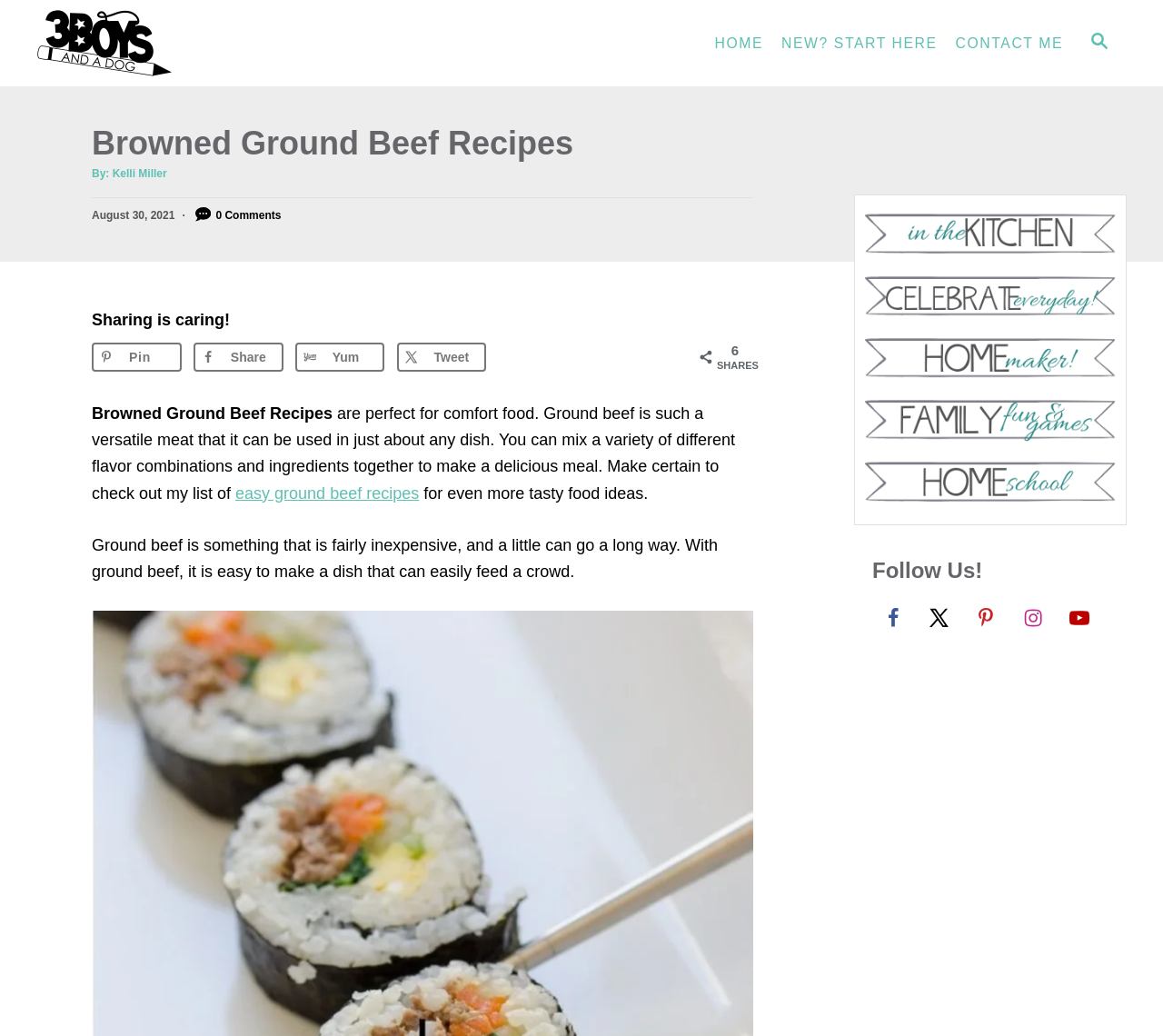Use a single word or phrase to respond to the question:
How many comments does the recipe have?

0 Comments